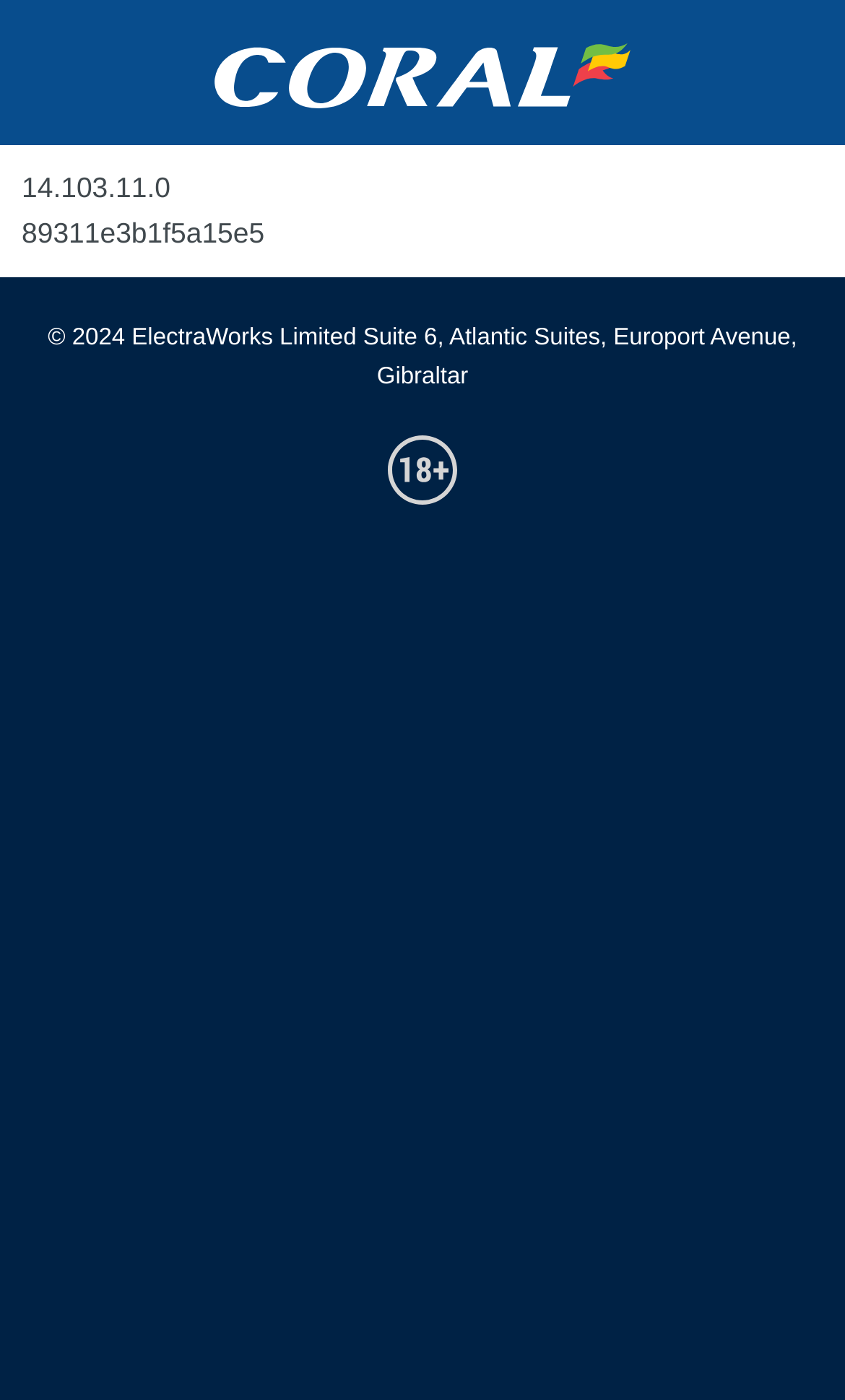What is the logo positioned at the top of the page?
Based on the image content, provide your answer in one word or a short phrase.

center